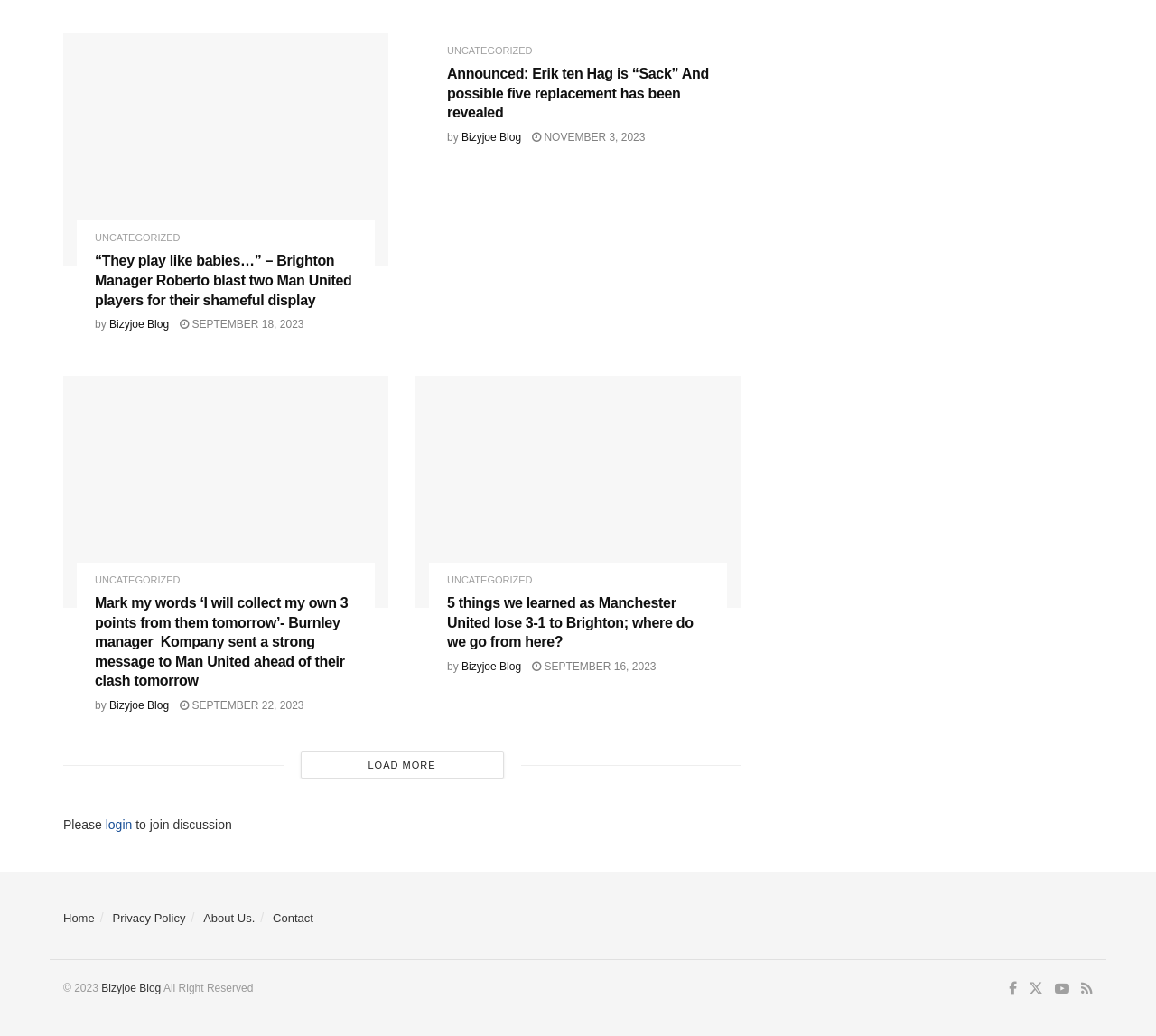Please determine the bounding box coordinates of the element's region to click in order to carry out the following instruction: "View Privacy Policy". The coordinates should be four float numbers between 0 and 1, i.e., [left, top, right, bottom].

[0.097, 0.879, 0.16, 0.893]